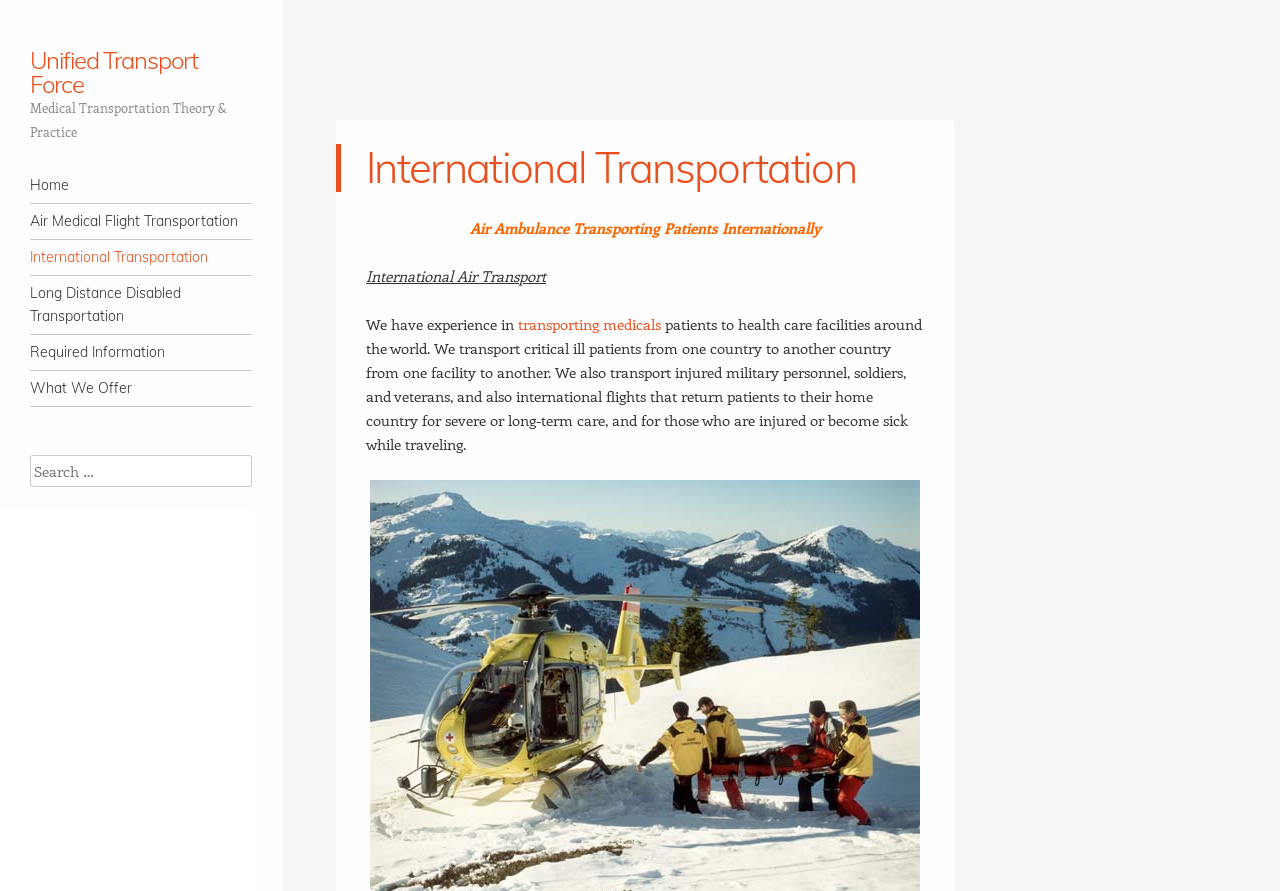Locate the bounding box coordinates of the clickable region to complete the following instruction: "Click on Unified Transport Force."

[0.023, 0.051, 0.154, 0.111]